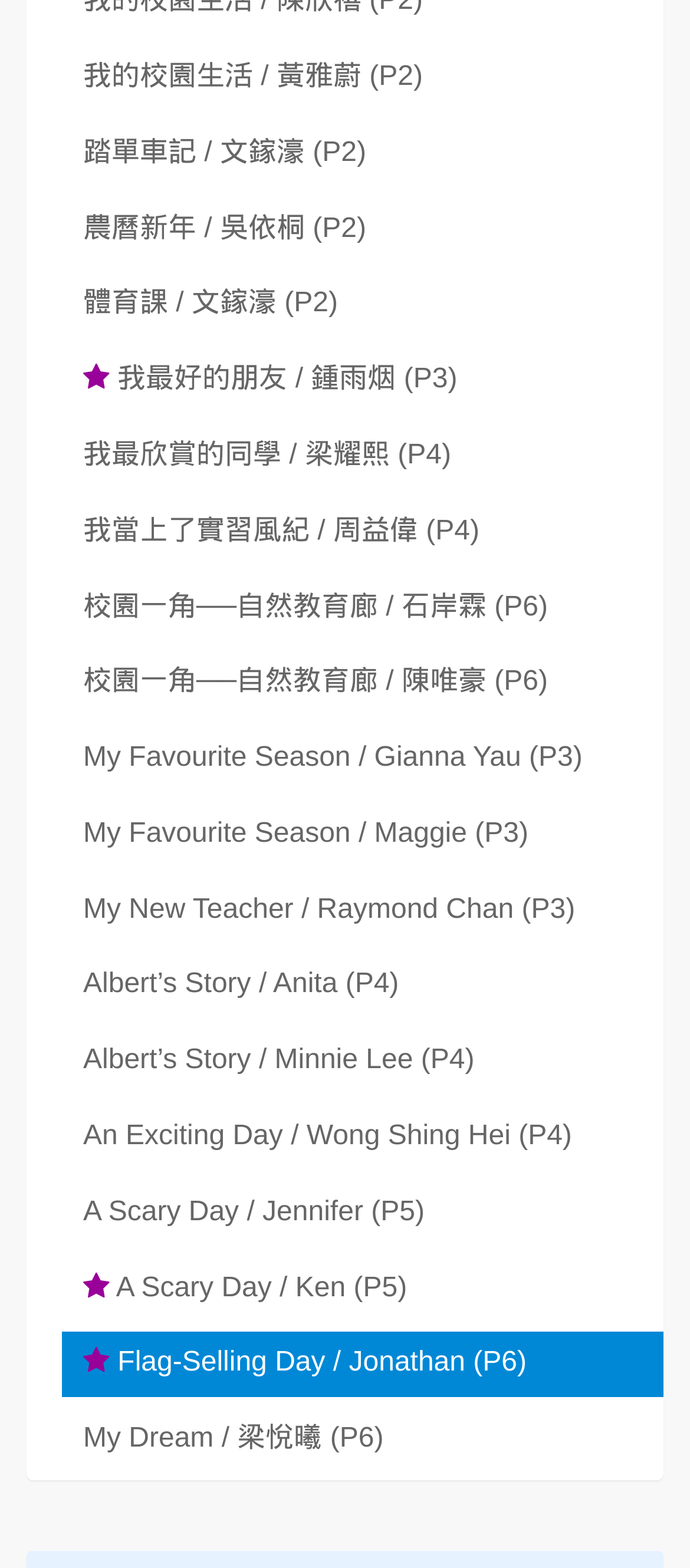Identify the bounding box of the HTML element described here: "Onwards Consultant Ltd.". Provide the coordinates as four float numbers between 0 and 1: [left, top, right, bottom].

[0.038, 0.582, 0.49, 0.601]